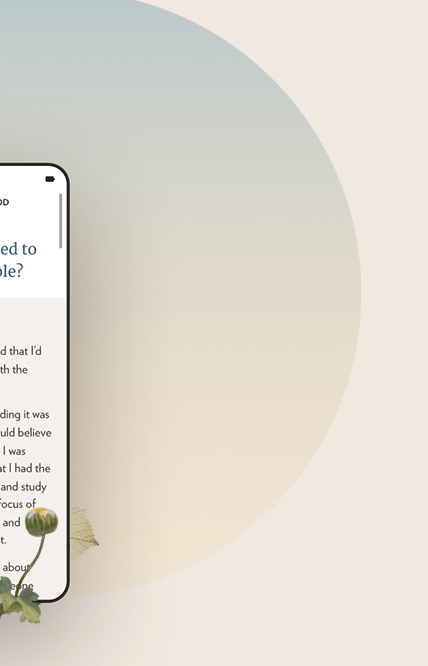Analyze the image and provide a detailed answer to the question: What is the tone of the overall design?

The caption describes the overall design as emanating a sense of calmness, which suggests that the tone of the design is peaceful and serene, encouraging viewers to contemplate their spiritual journey.